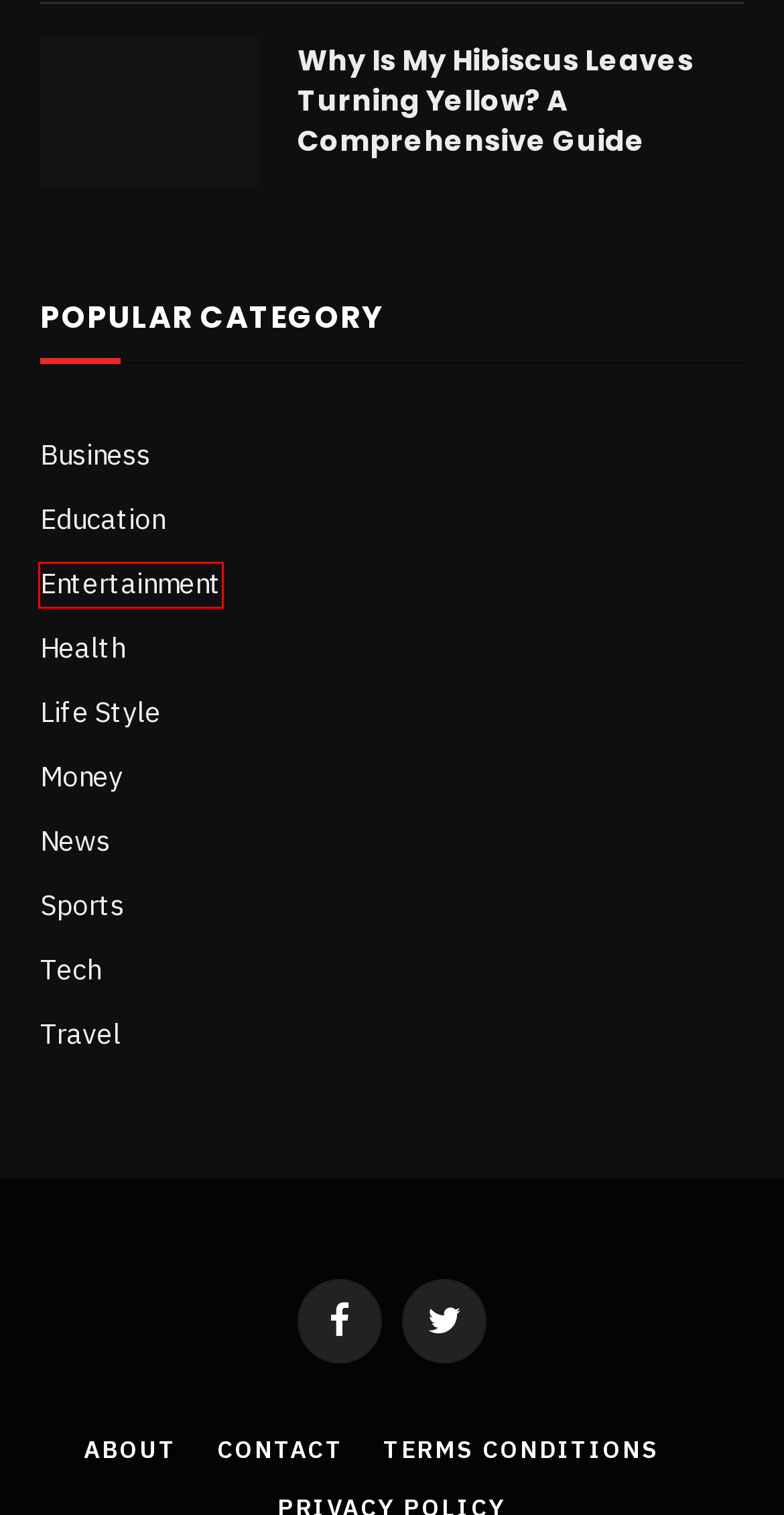You are given a screenshot of a webpage with a red rectangle bounding box around an element. Choose the best webpage description that matches the page after clicking the element in the bounding box. Here are the candidates:
A. Travel Archives - Marquette Tribune
B. Entertainment Archives - Marquette Tribune
C. Tech Archives - Marquette Tribune
D. Money Archives - Marquette Tribune
E. Terms Conditions - Marquette Tribune
F. Sports Archives - Marquette Tribune
G. Health Archives - Marquette Tribune
H. About - Marquette Tribune

B